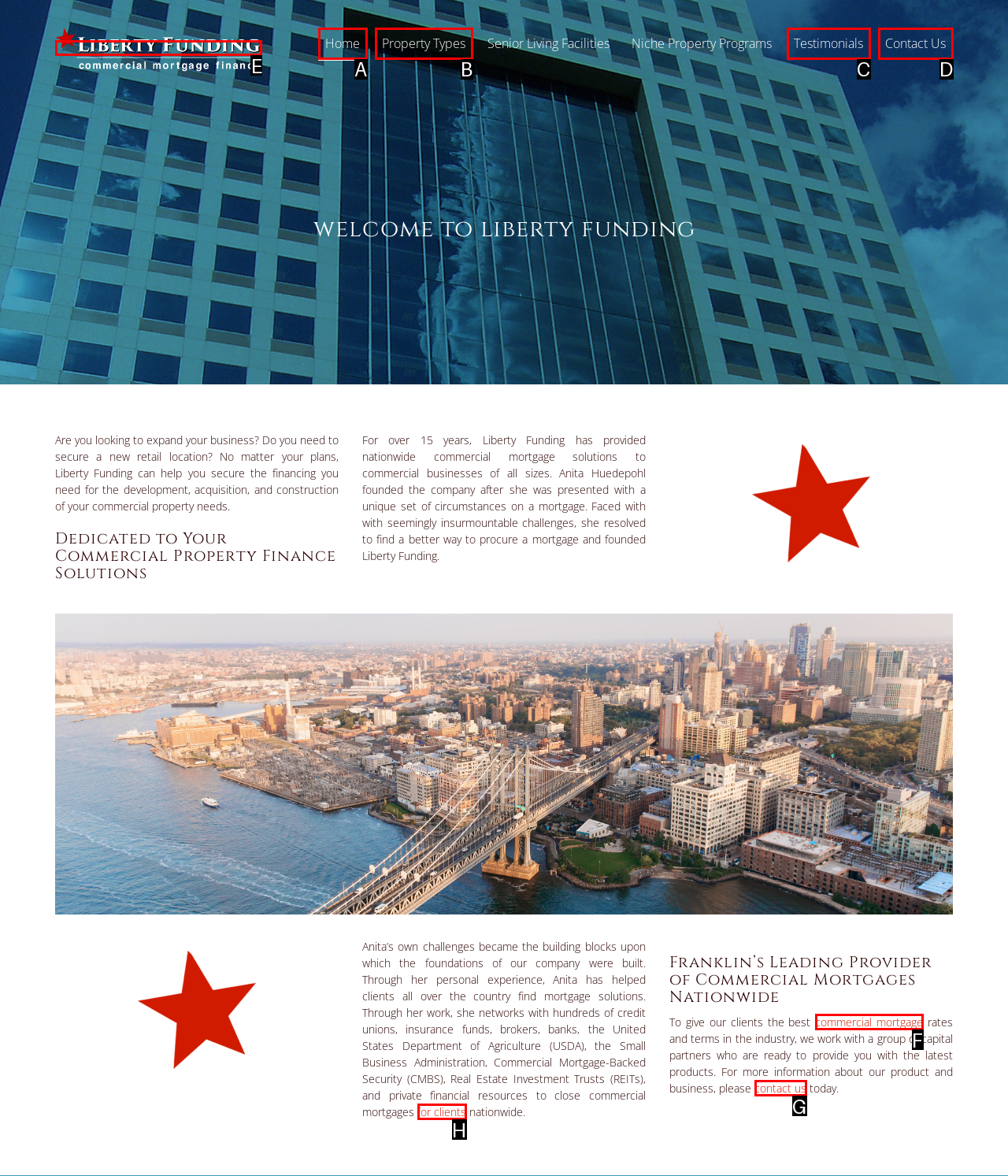Identify the letter corresponding to the UI element that matches this description: Testimonials
Answer using only the letter from the provided options.

C